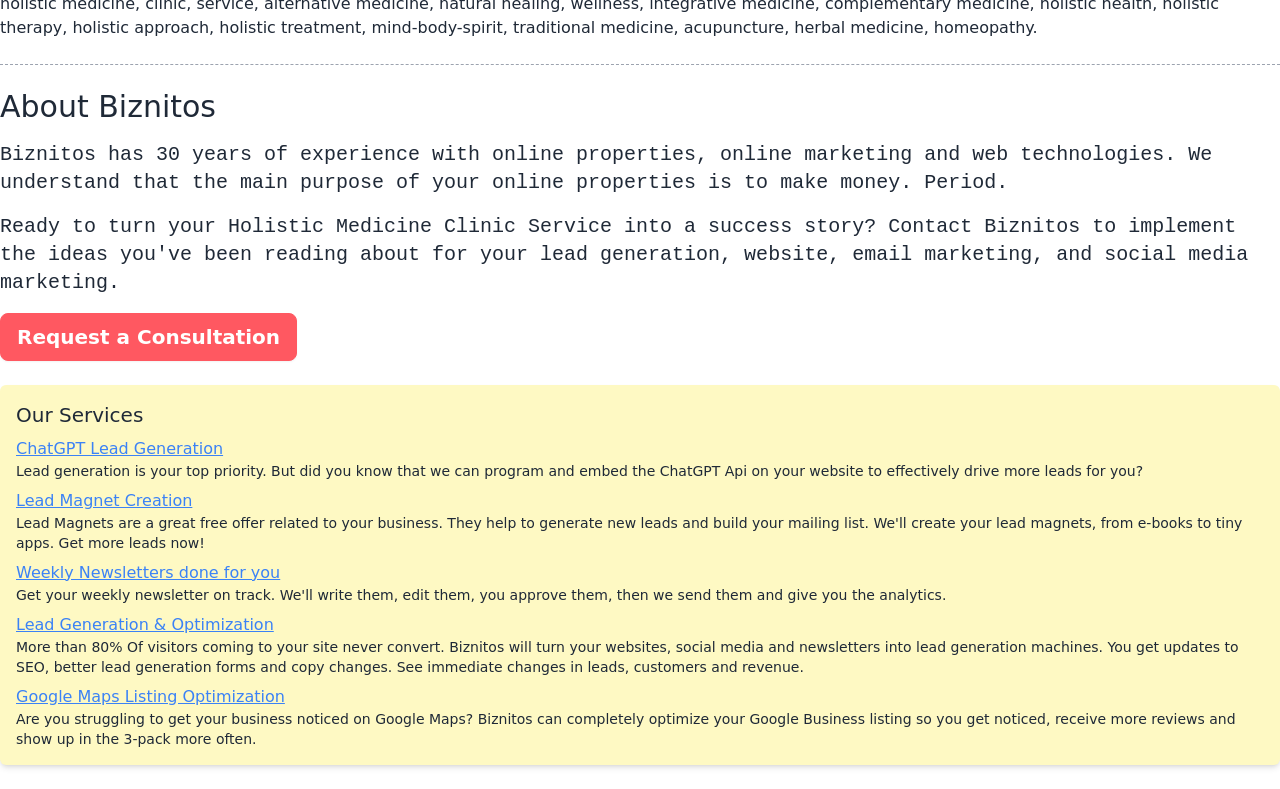What is the purpose of the company's online properties?
Please answer the question with as much detail and depth as you can.

The answer can be found in the StaticText element 'Biznitos has 30 years of experience with online properties, online marketing and web technologies. We understand that the main purpose of your online properties is to make money. Period.' which is a child of the Root Element.